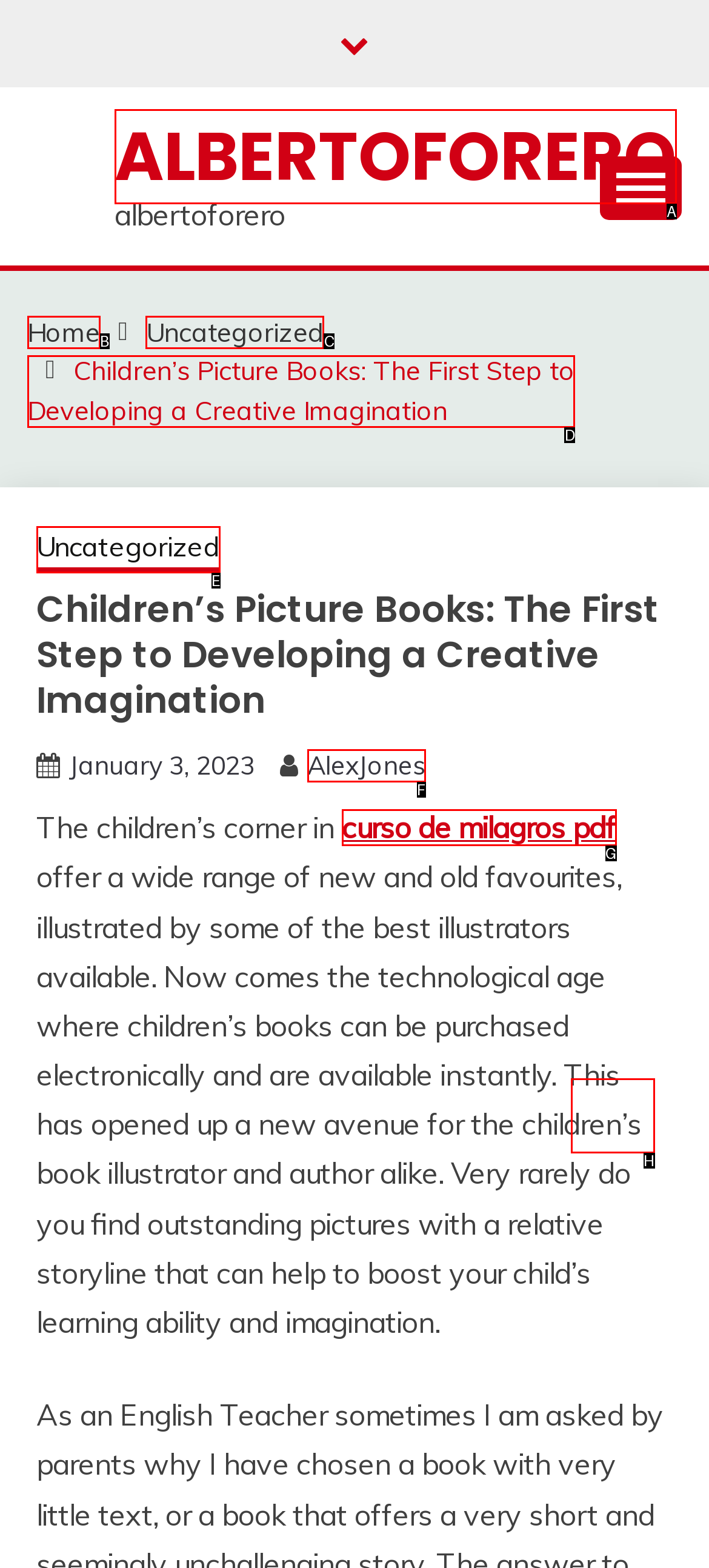Based on the element described as: parent_node: Skip to content
Find and respond with the letter of the correct UI element.

H